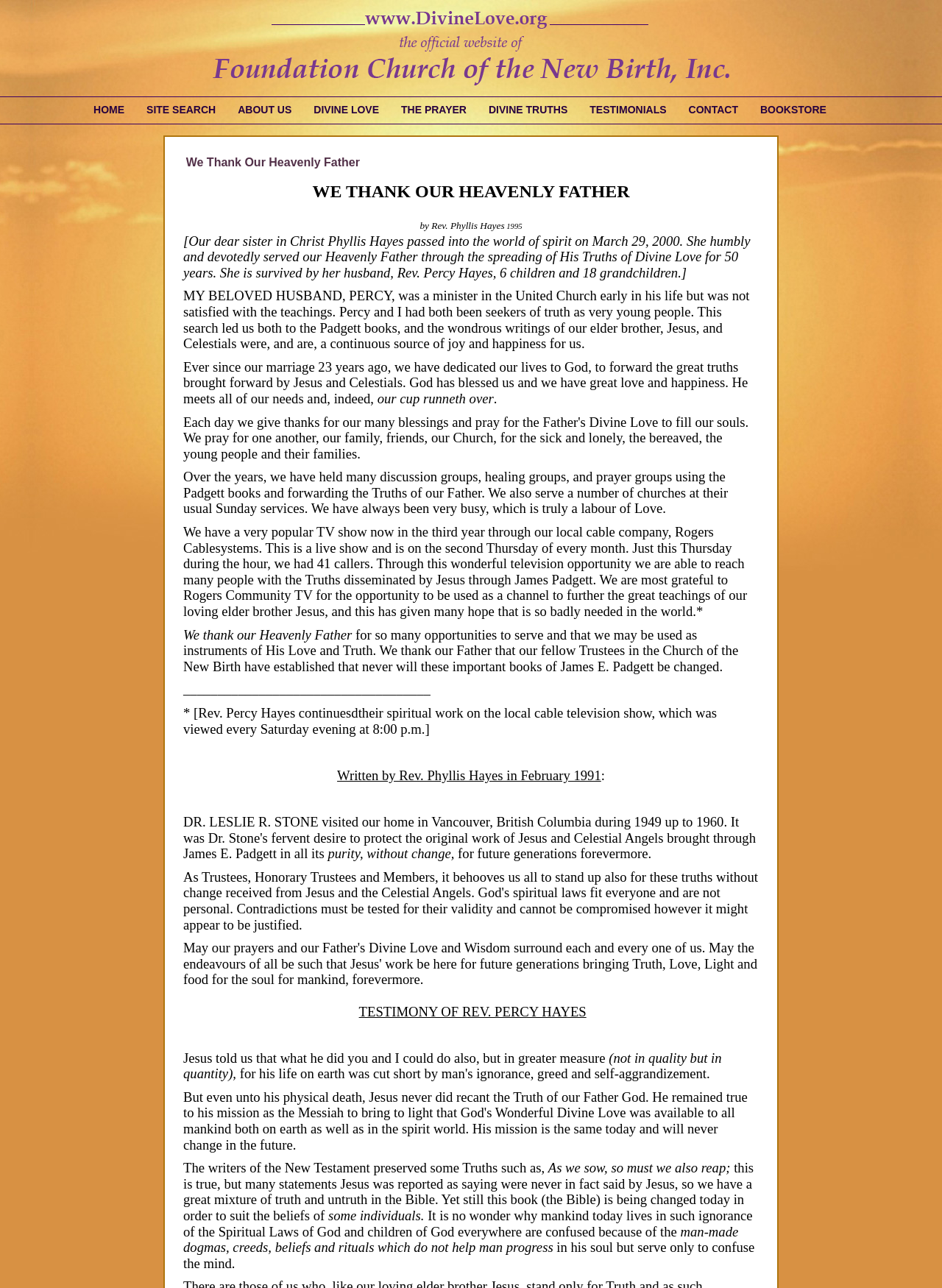Please determine the bounding box coordinates of the section I need to click to accomplish this instruction: "Visit the Investing In Gold webpage".

None